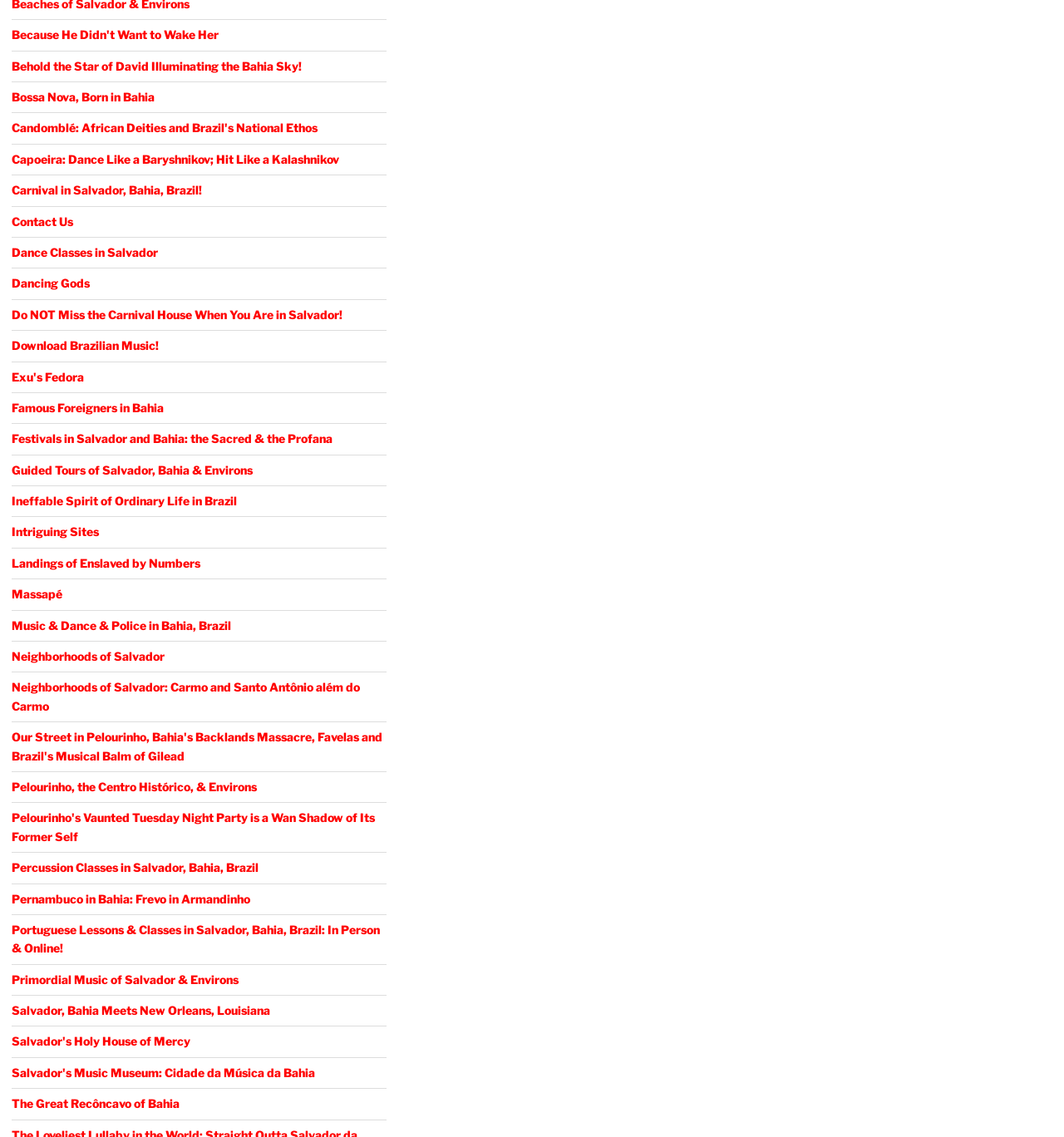Provide your answer to the question using just one word or phrase: How many links are there on this webpage?

38